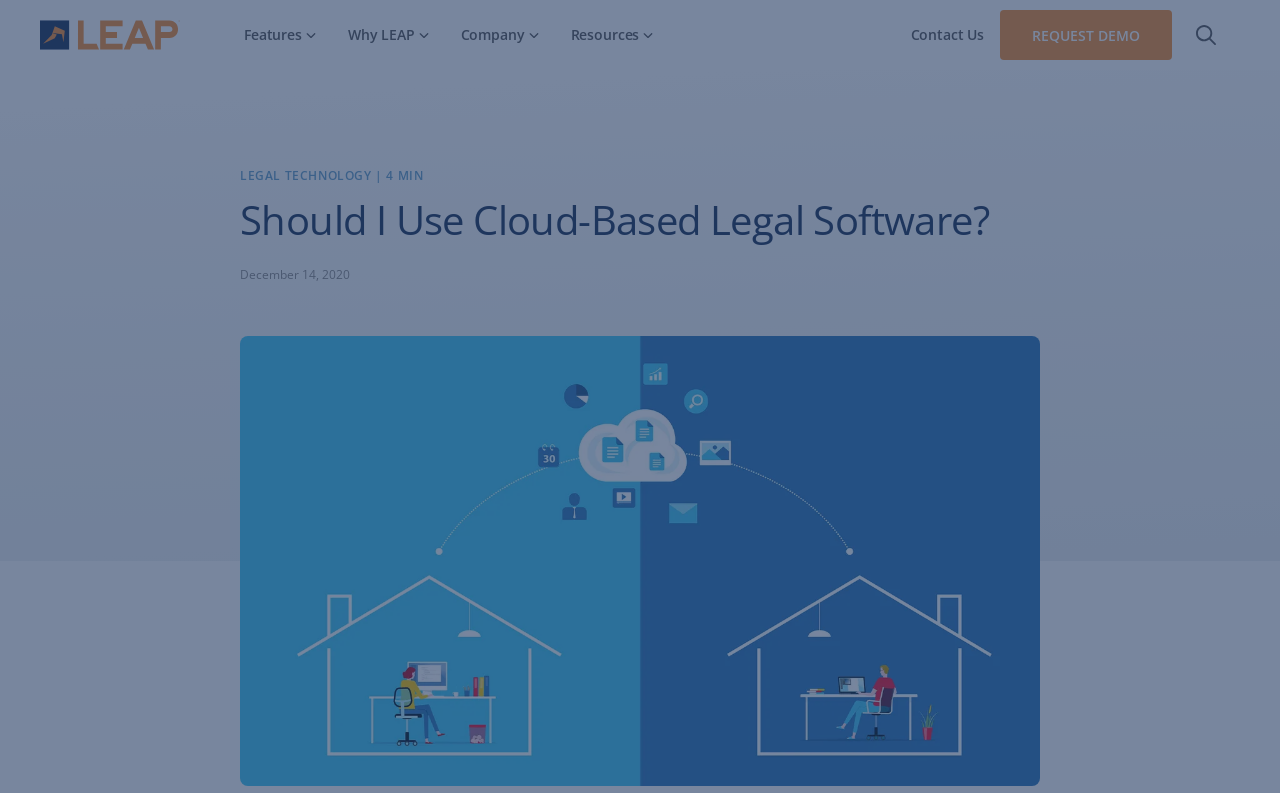Locate the bounding box coordinates of the area that needs to be clicked to fulfill the following instruction: "View Features". The coordinates should be in the format of four float numbers between 0 and 1, namely [left, top, right, bottom].

[0.178, 0.0, 0.259, 0.088]